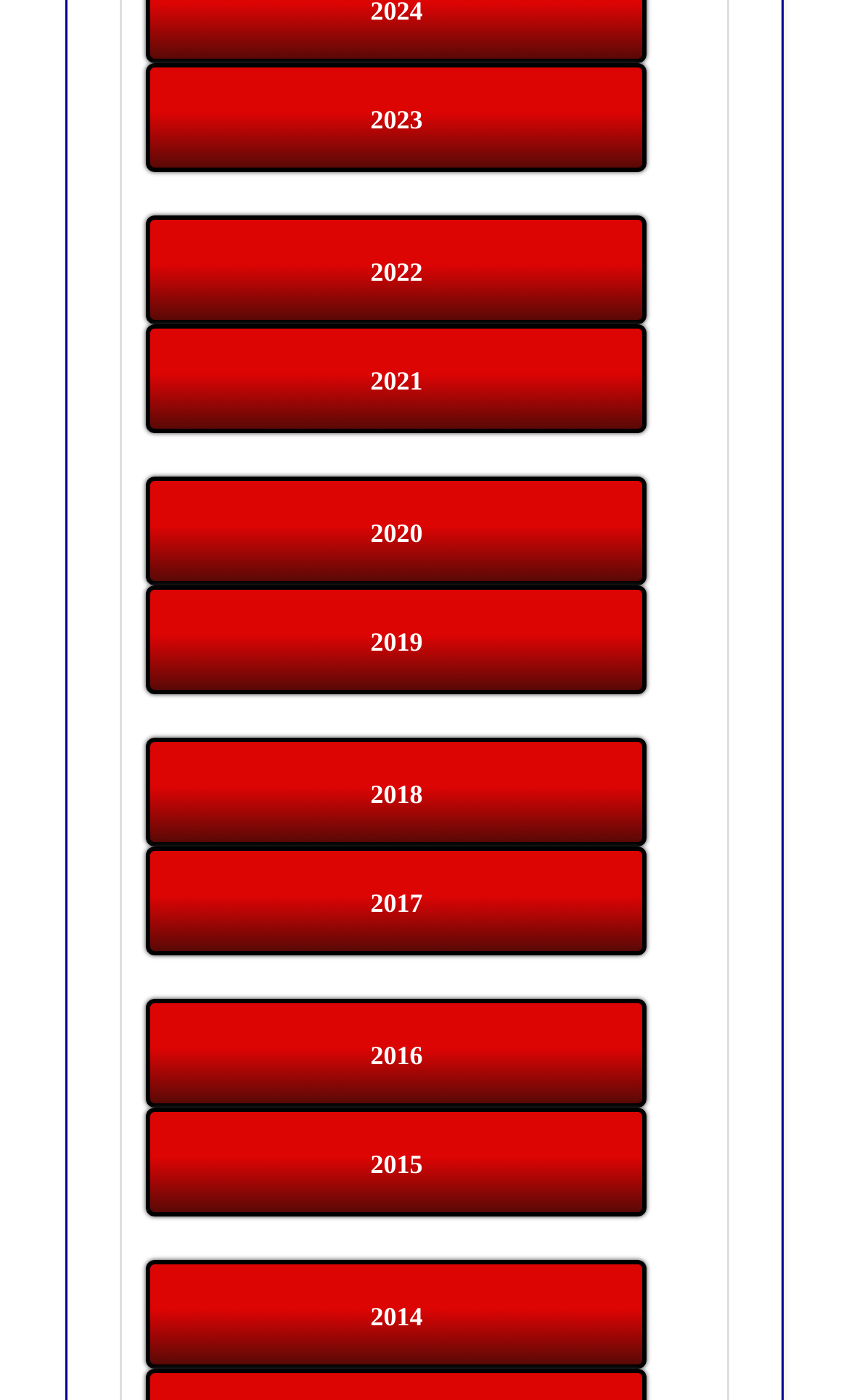Locate the UI element described by cbd gummy bears near me and provide its bounding box coordinates. Use the format (top-left x, top-left y, bottom-right x, bottom-right y) with all values as floating point numbers between 0 and 1.

None